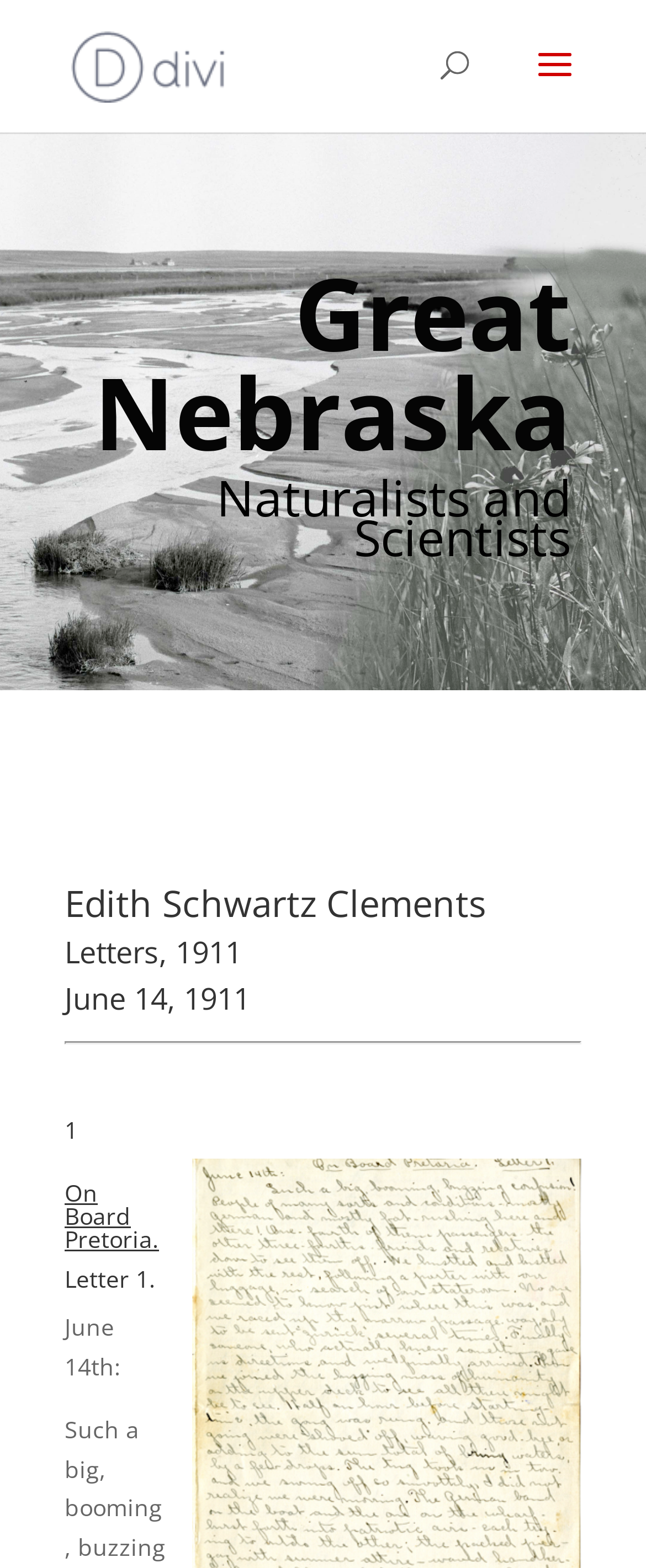Analyze the image and answer the question with as much detail as possible: 
What is the location mentioned in the letter?

I found a heading element 'On Board Pretoria.' which suggests that the letter is written from a location on board a ship or vessel called Pretoria.